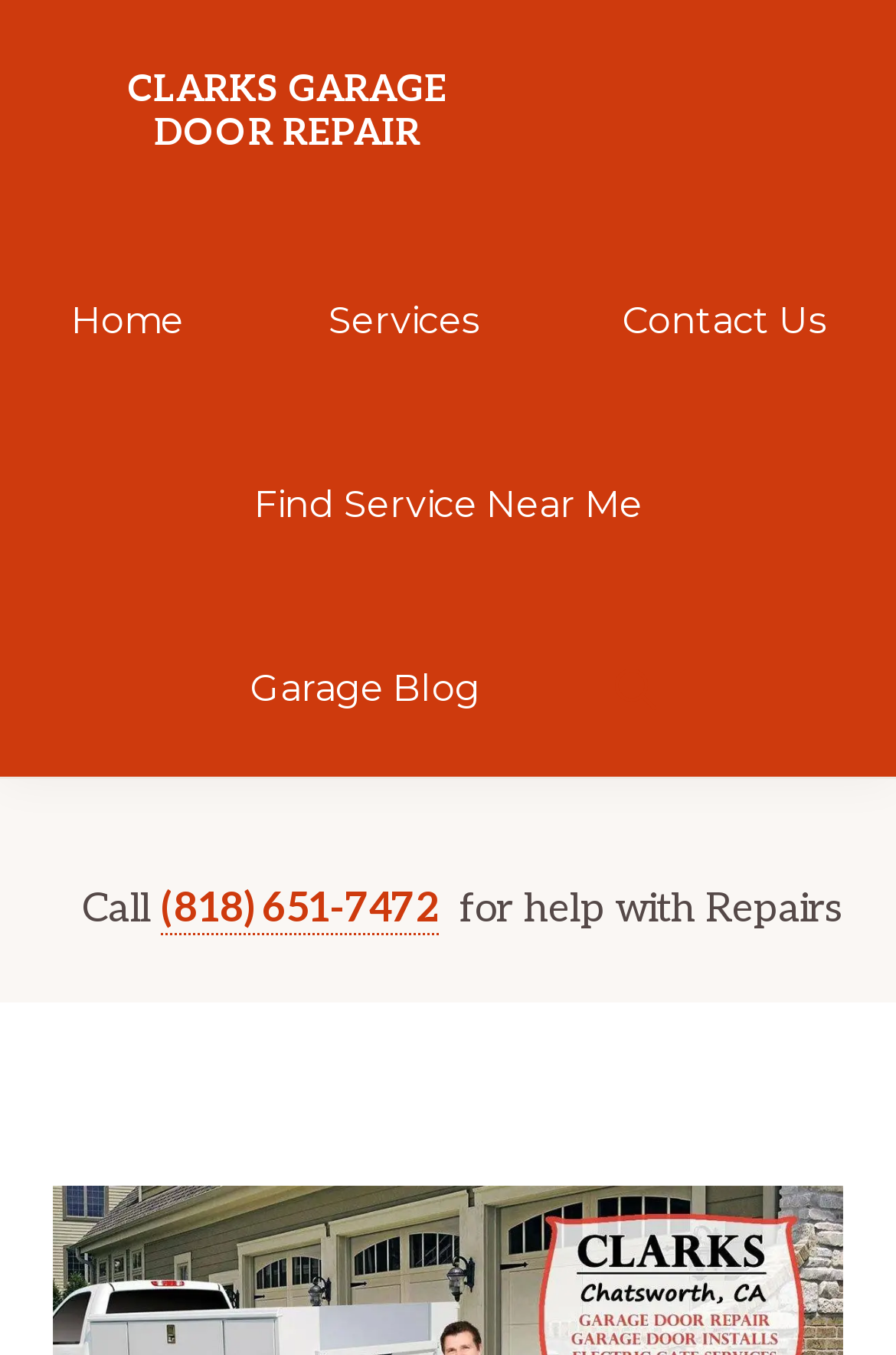What is the main navigation menu of the website? Observe the screenshot and provide a one-word or short phrase answer.

Home Services Contact Us Find Service Near Me Garage Blog